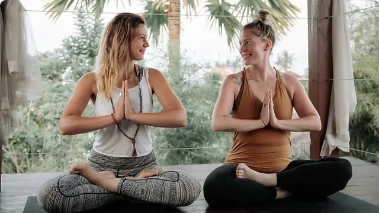What type of trees are in the backdrop?
Please give a detailed and elaborate answer to the question.

The lush greenery in the backdrop features palm trees, which adds to the tranquil atmosphere of the scene and creates a sense of serenity.